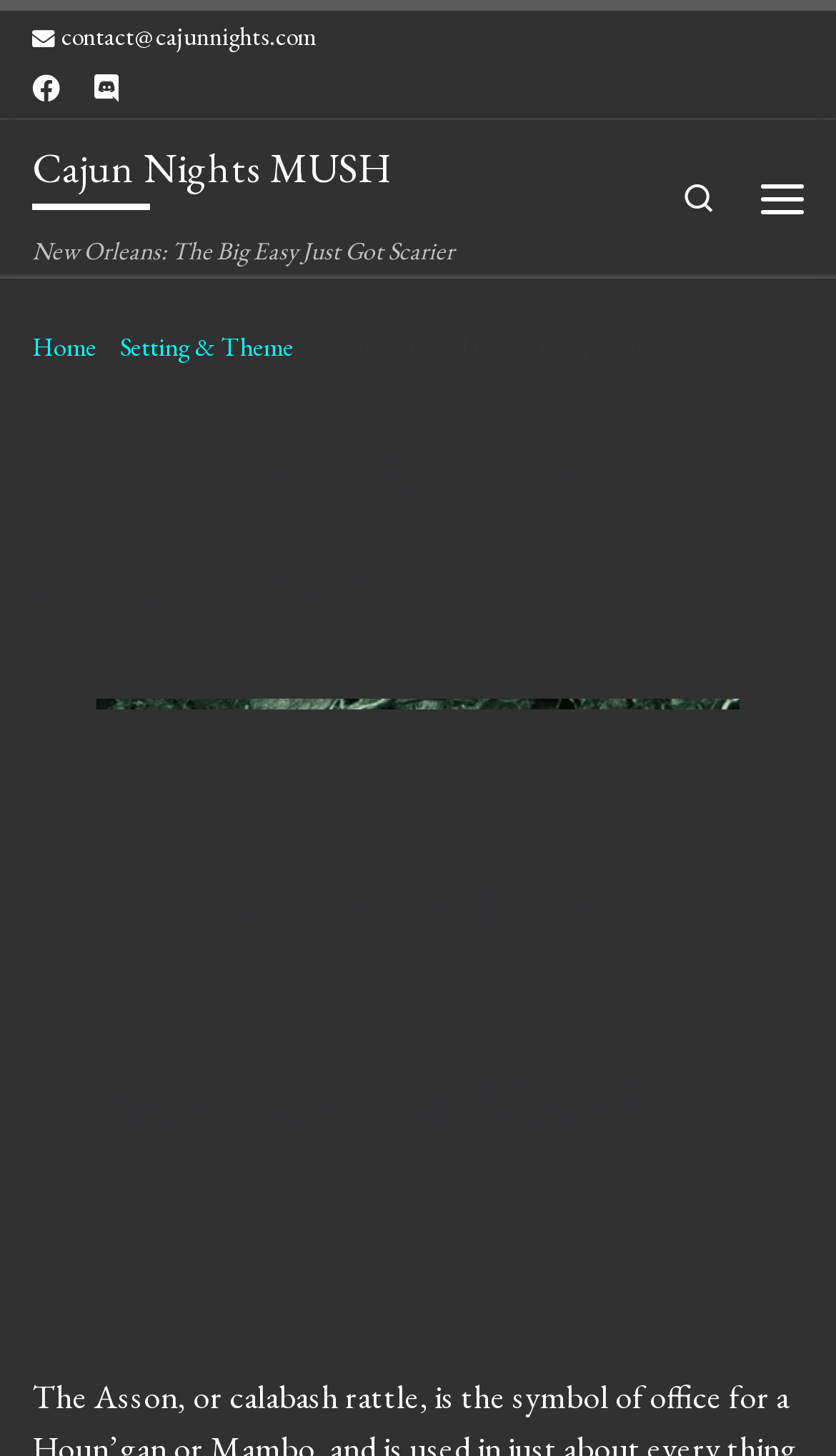Provide the text content of the webpage's main heading.

Voodoo: the Macabre Chapter Four